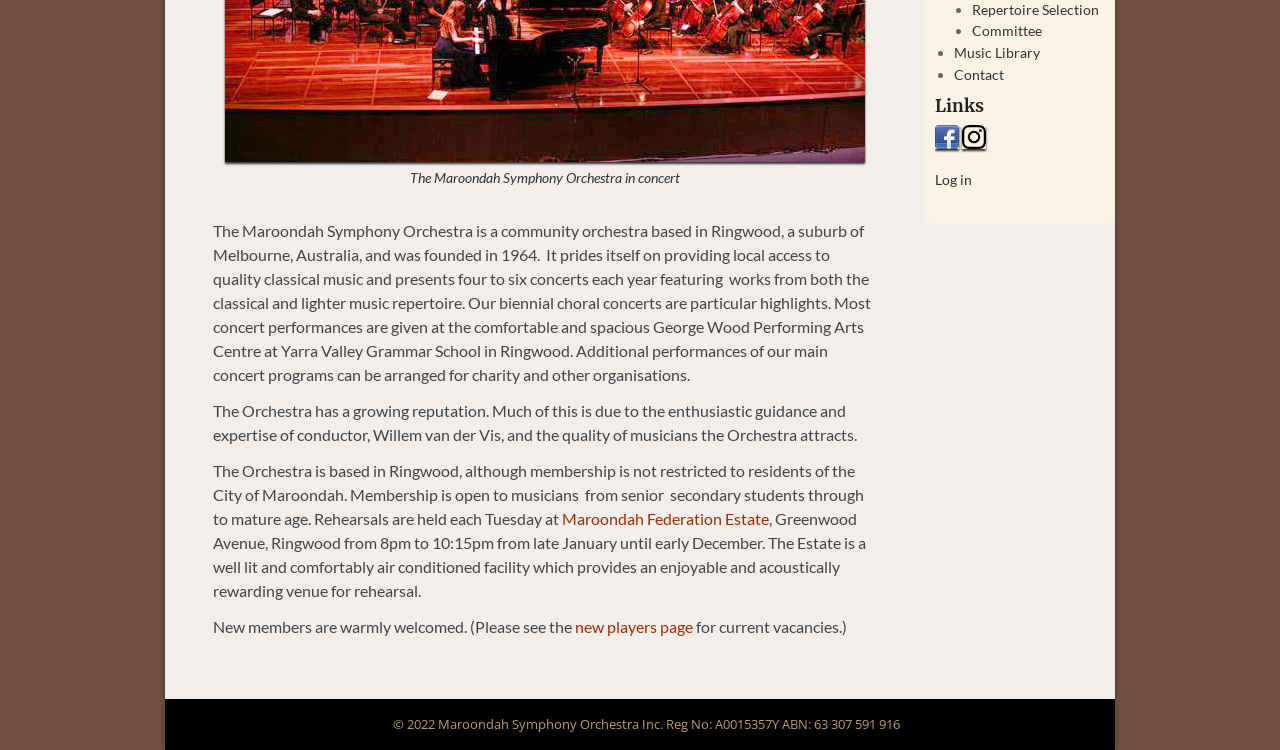Predict the bounding box for the UI component with the following description: "new players page".

[0.449, 0.823, 0.541, 0.848]